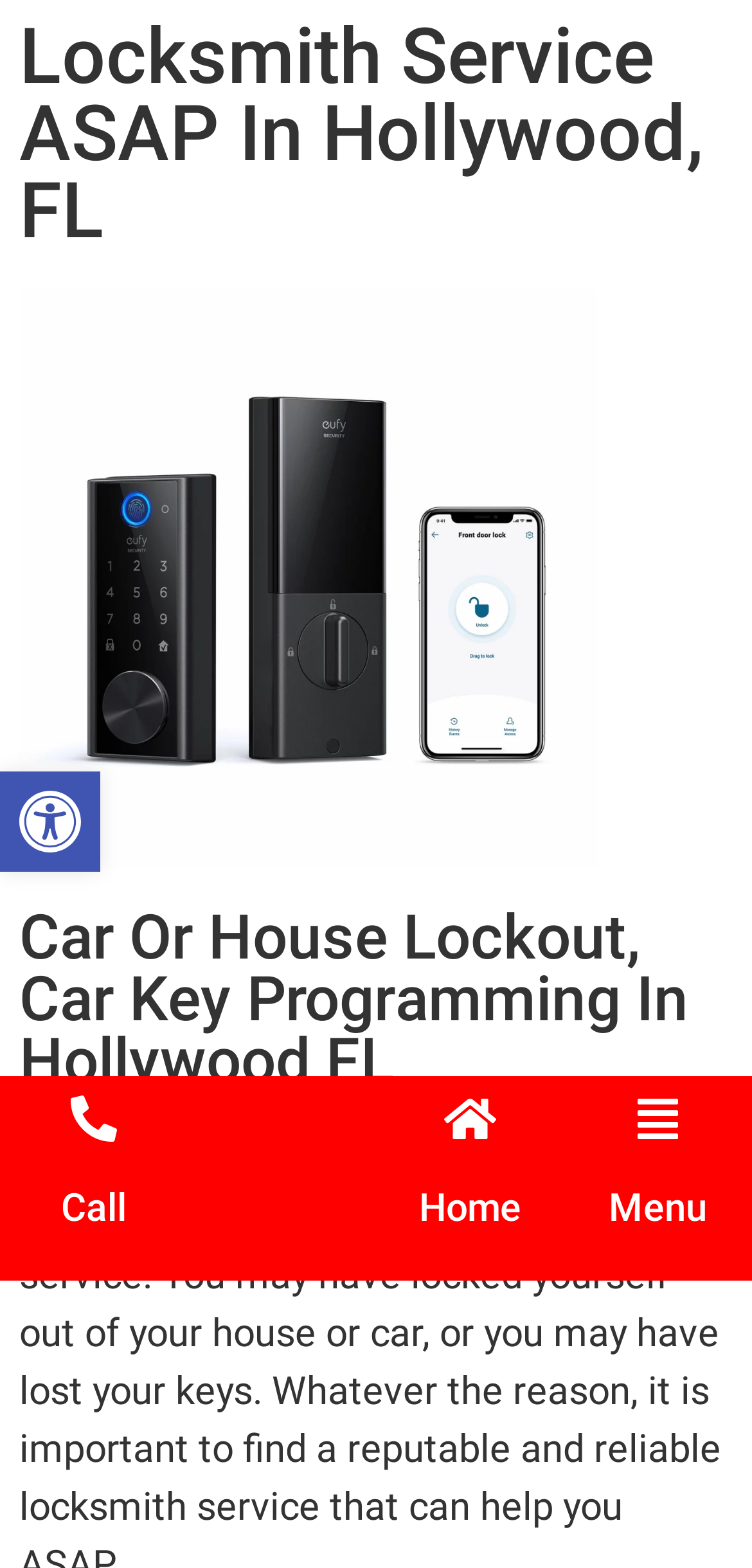With reference to the image, please provide a detailed answer to the following question: What is the location of the locksmith service?

The location of the locksmith service can be determined by looking at the heading 'Locksmith Service ASAP In Hollywood, FL' and the image 'locksmith asap hollywood florida', which suggests that the service is located in Hollywood, Florida.